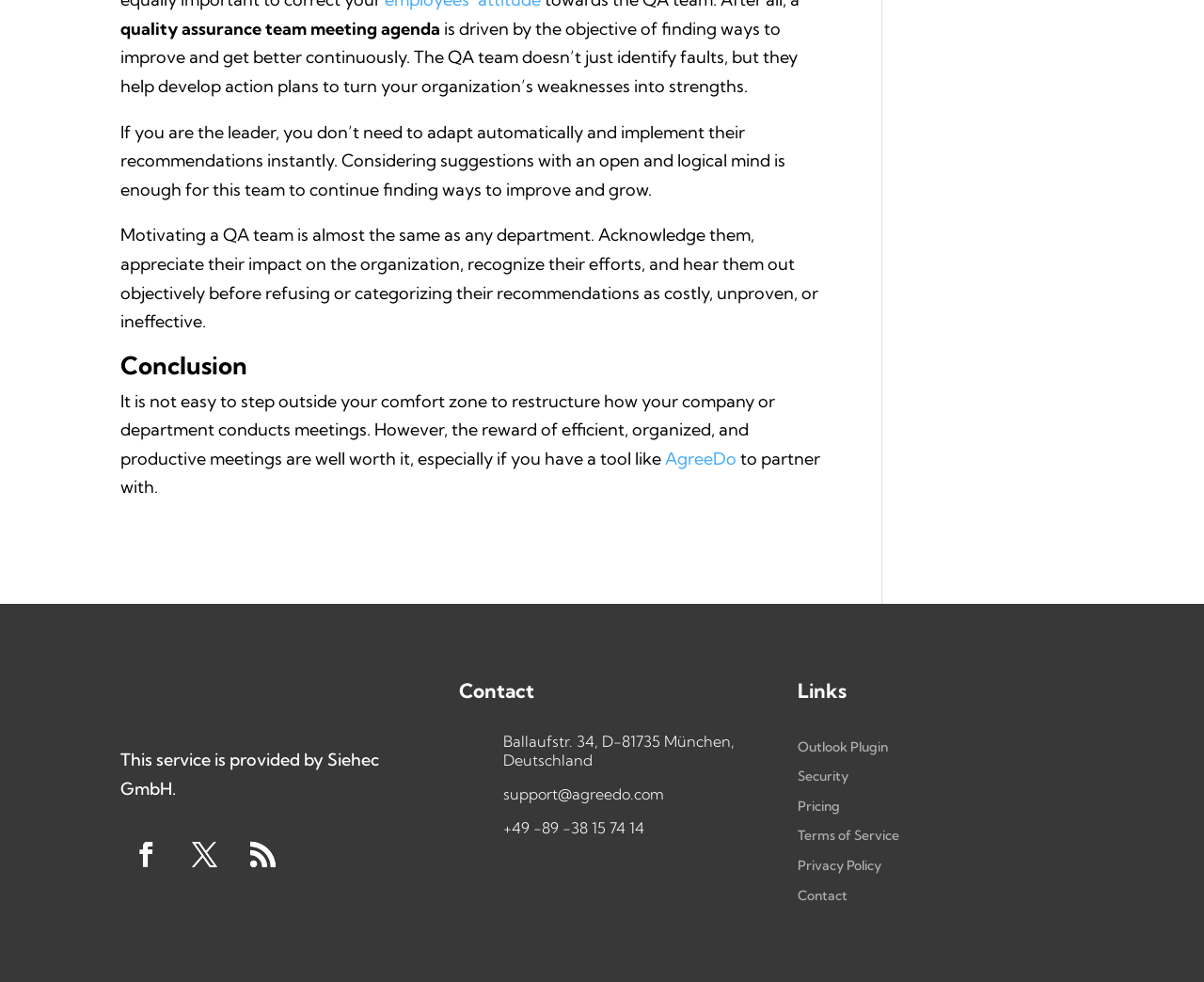Identify the bounding box coordinates of the region that should be clicked to execute the following instruction: "click on AgreeDo".

[0.552, 0.456, 0.612, 0.478]